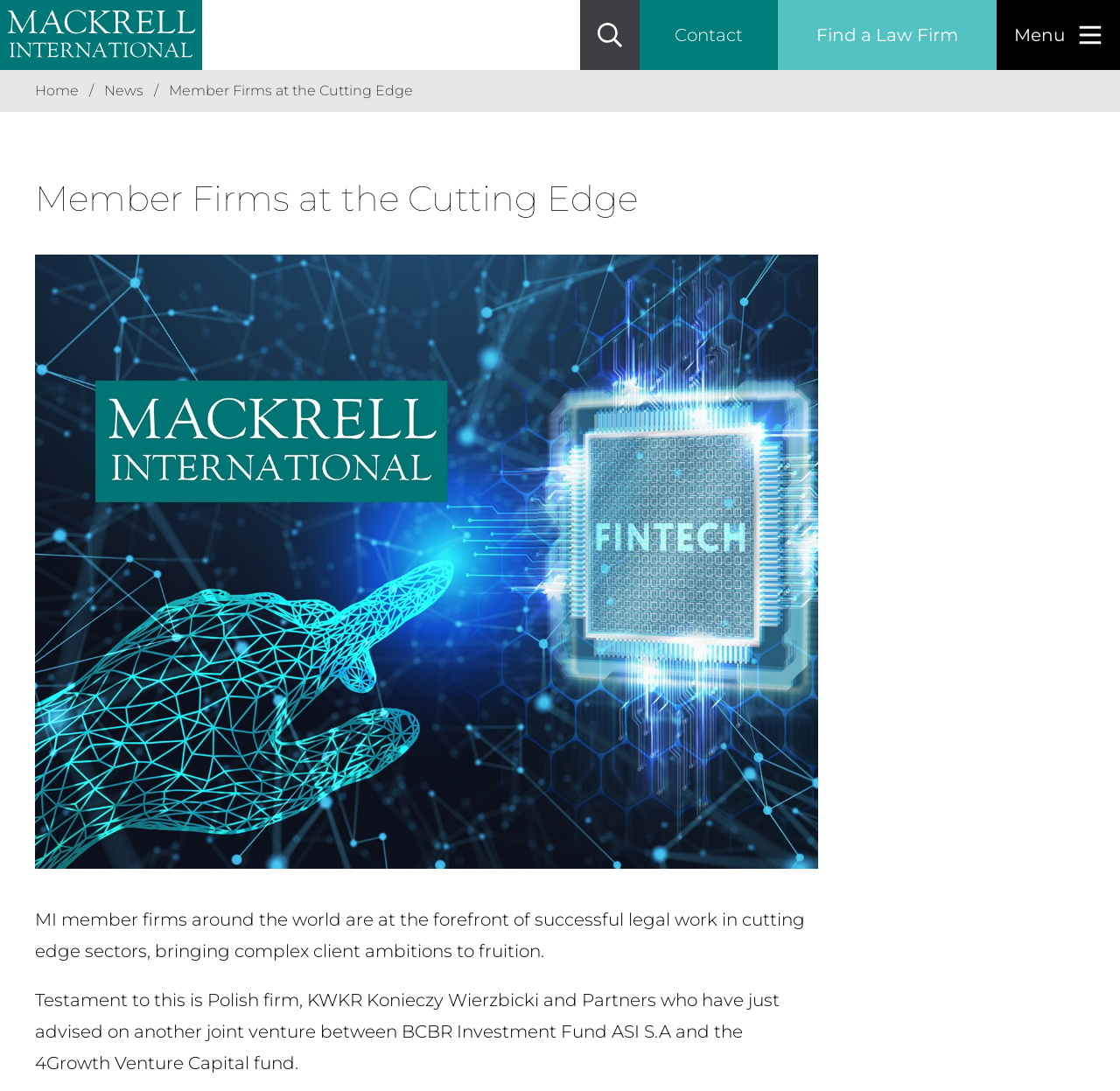What is the name of the Polish law firm mentioned on the webpage?
From the image, respond with a single word or phrase.

KWKR Konieczy Wierzbicki and Partners